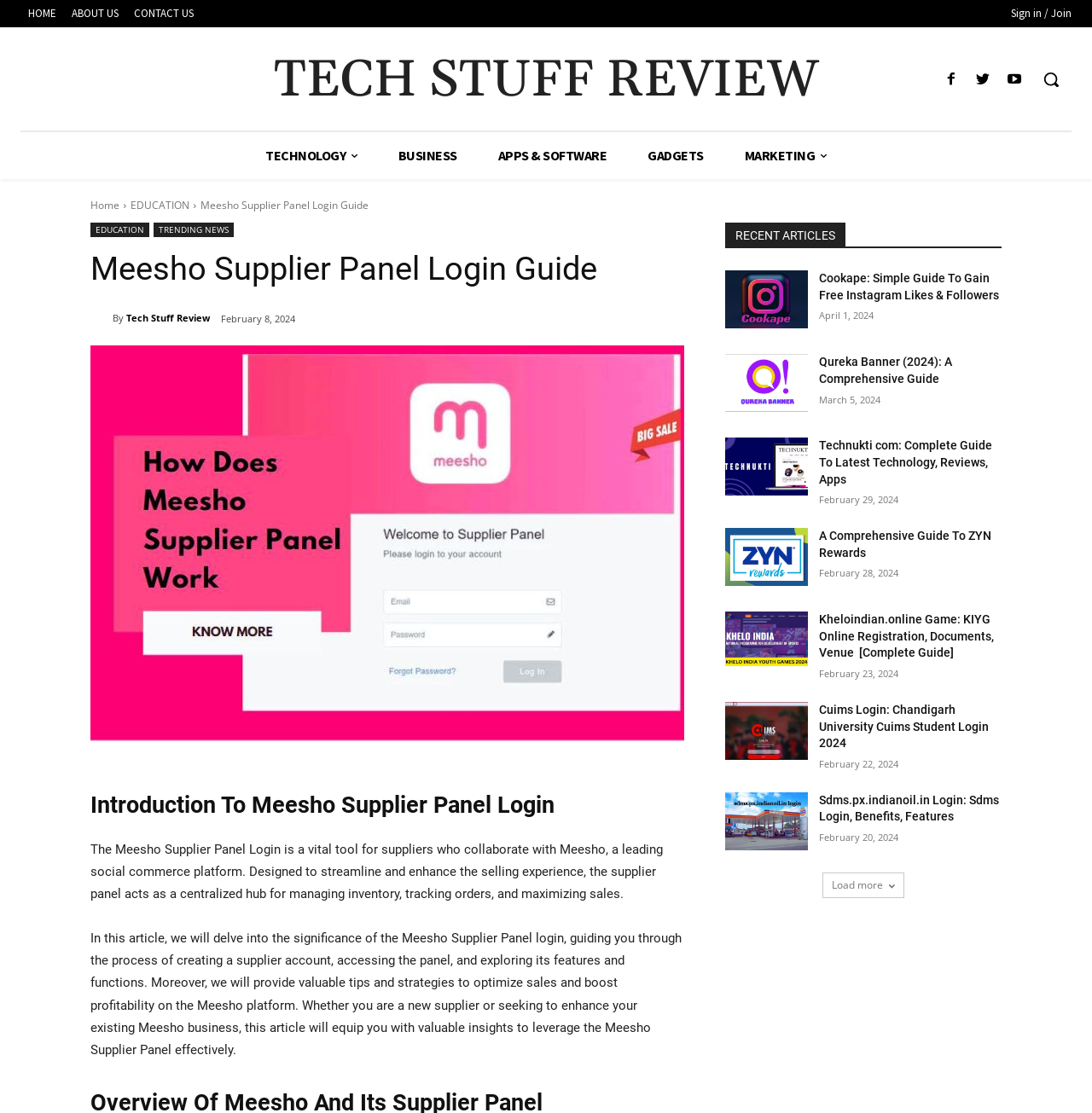Determine the heading of the webpage and extract its text content.

Meesho Supplier Panel Login Guide